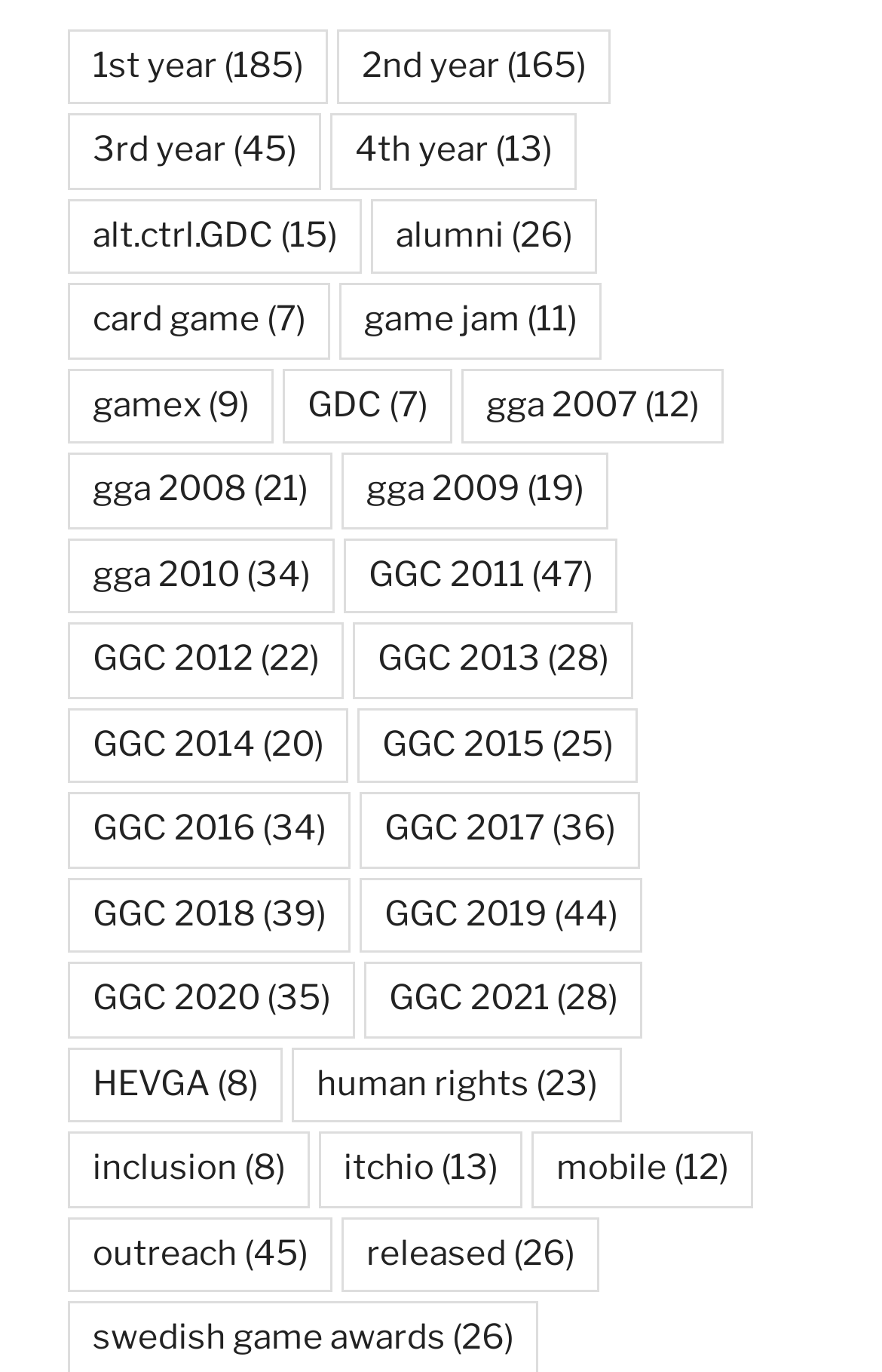Determine the bounding box coordinates of the region that needs to be clicked to achieve the task: "Check alumni".

[0.421, 0.145, 0.677, 0.2]